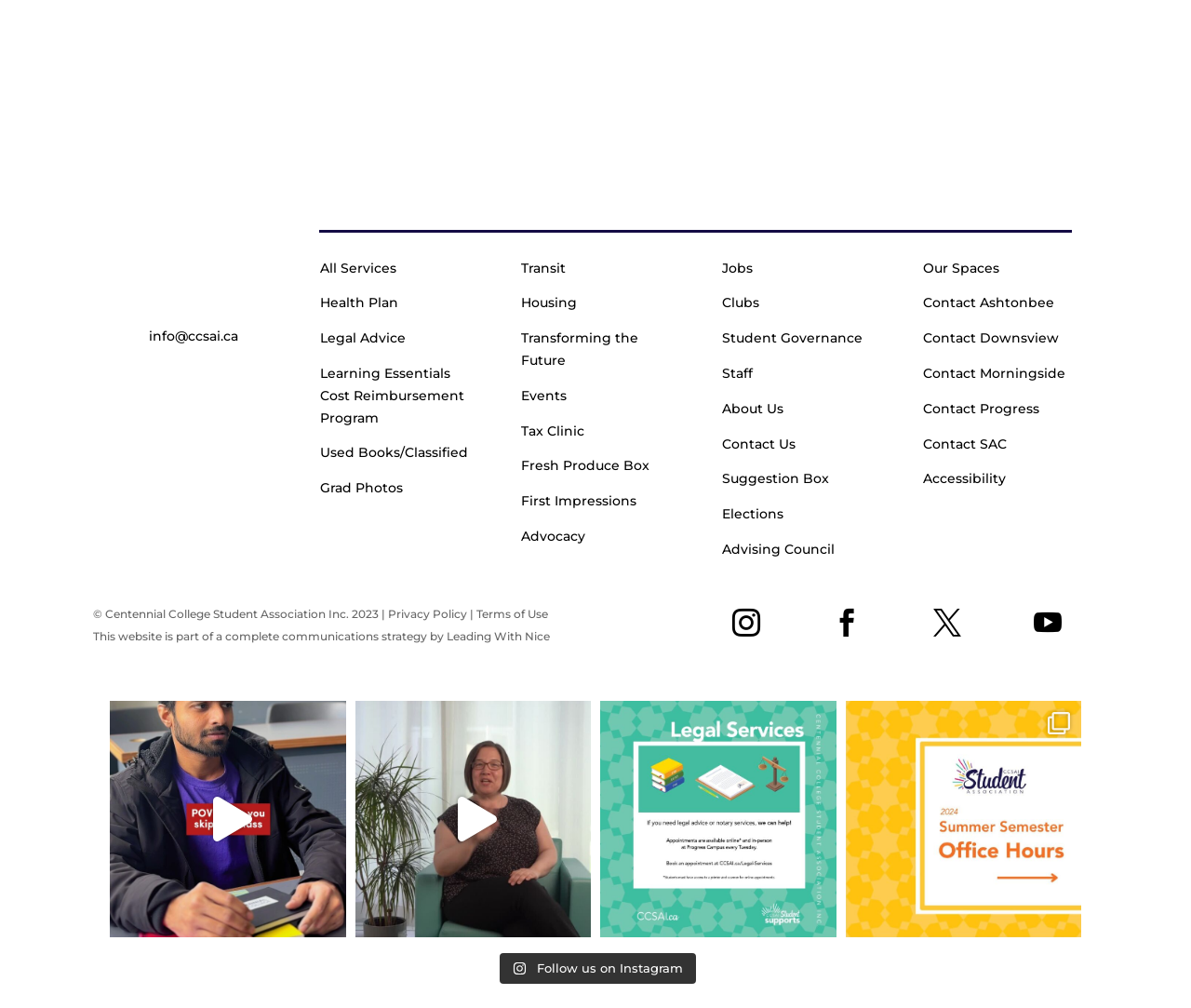How many links are there on this webpage?
From the screenshot, provide a brief answer in one word or phrase.

40